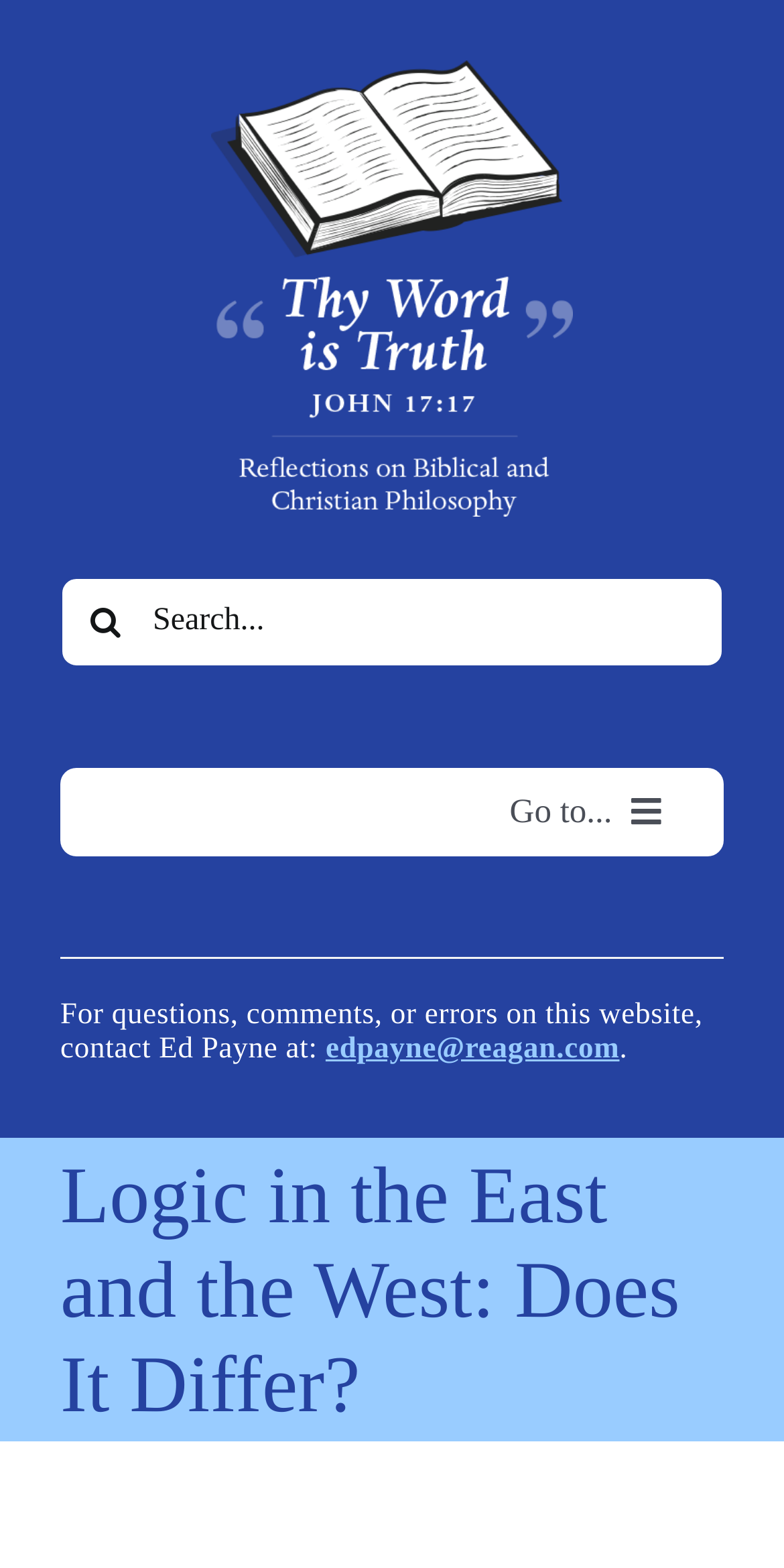Can I navigate to other sections of the website using the top menu?
Based on the image, please offer an in-depth response to the question.

I see a 'Go to...' button with an arrow icon, which suggests that it is a dropdown menu that allows users to navigate to other sections of the website.